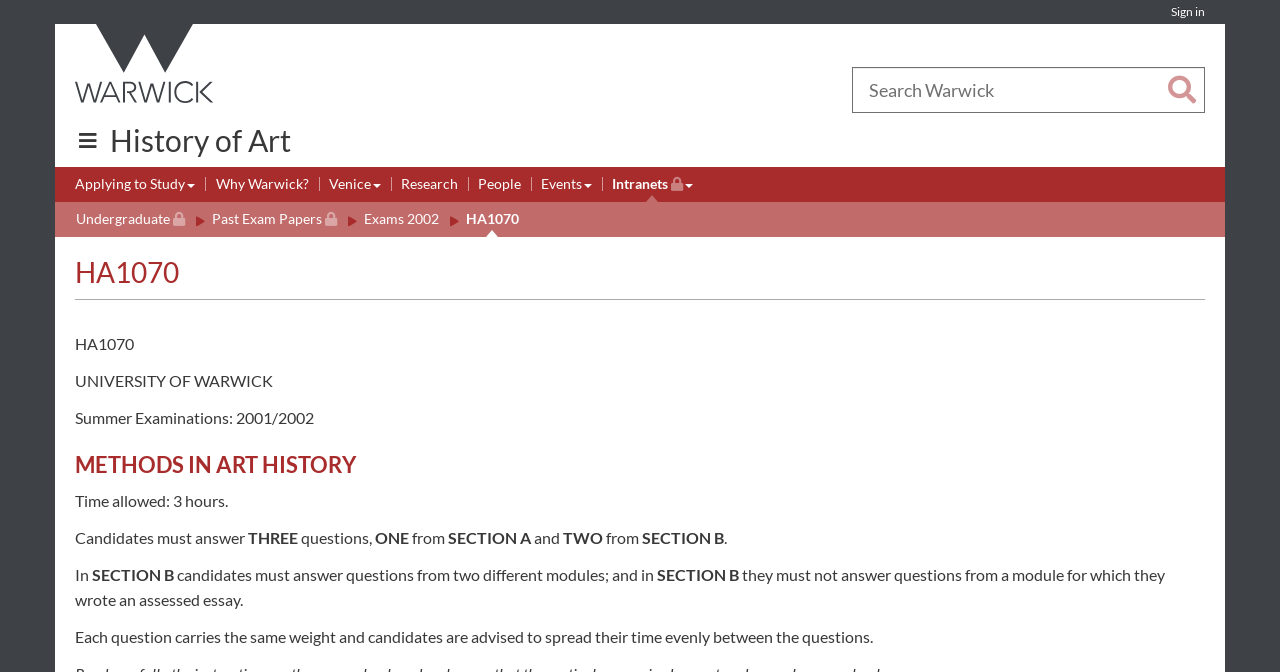Using the format (top-left x, top-left y, bottom-right x, bottom-right y), provide the bounding box coordinates for the described UI element. All values should be floating point numbers between 0 and 1: Search

[0.912, 0.113, 0.934, 0.159]